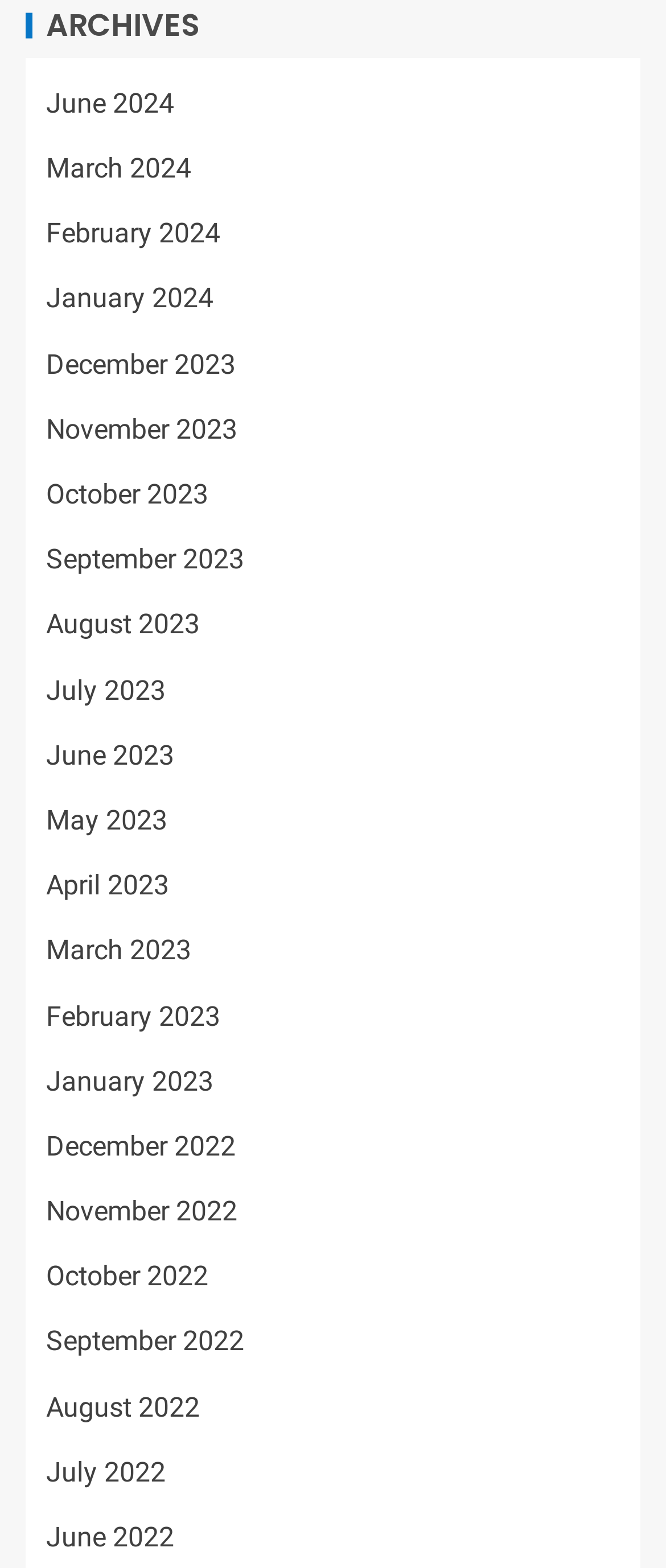What is the earliest month and year available on the webpage?
Please provide a single word or phrase as your answer based on the image.

June 2022